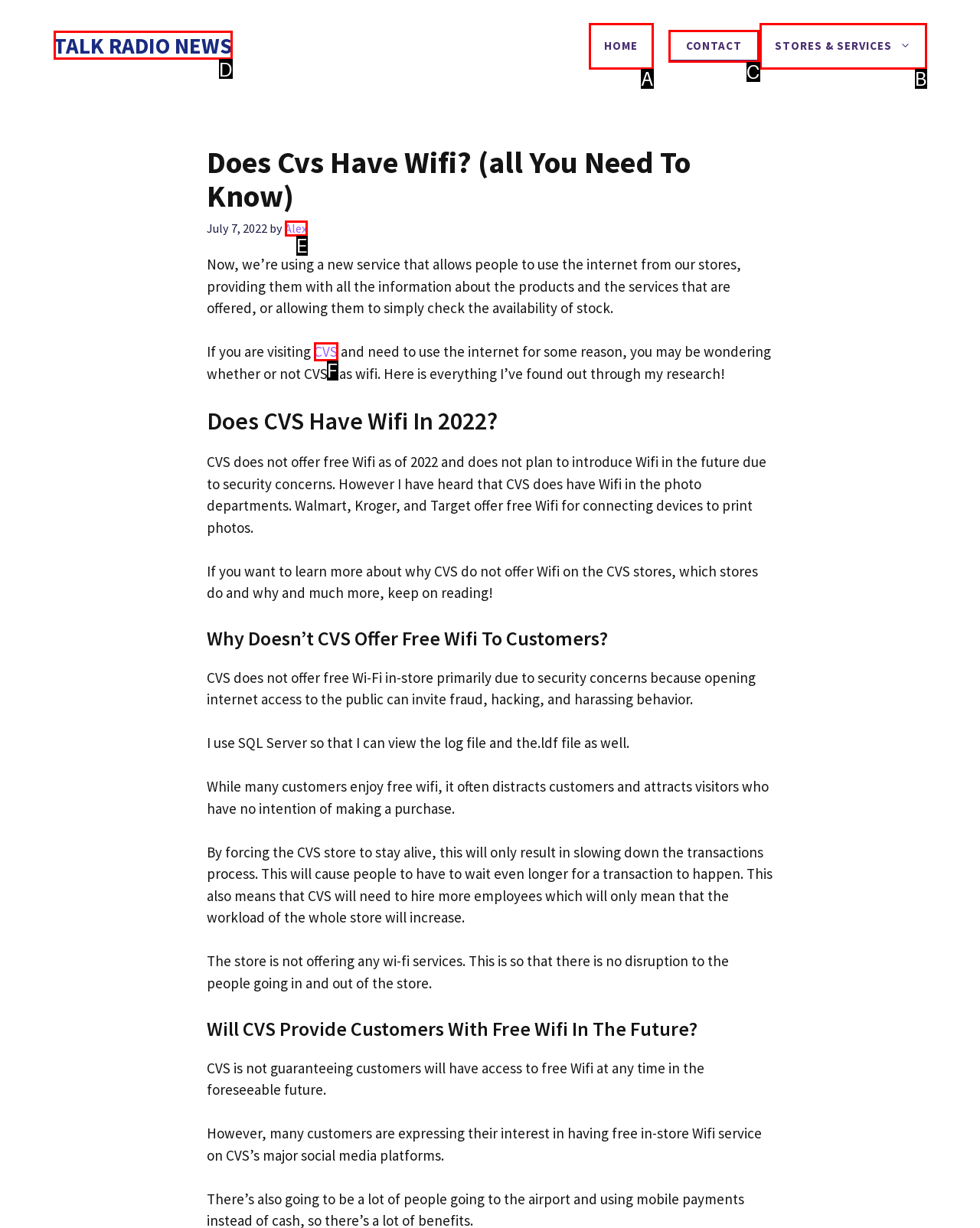Based on the description: Alex, find the HTML element that matches it. Provide your answer as the letter of the chosen option.

E